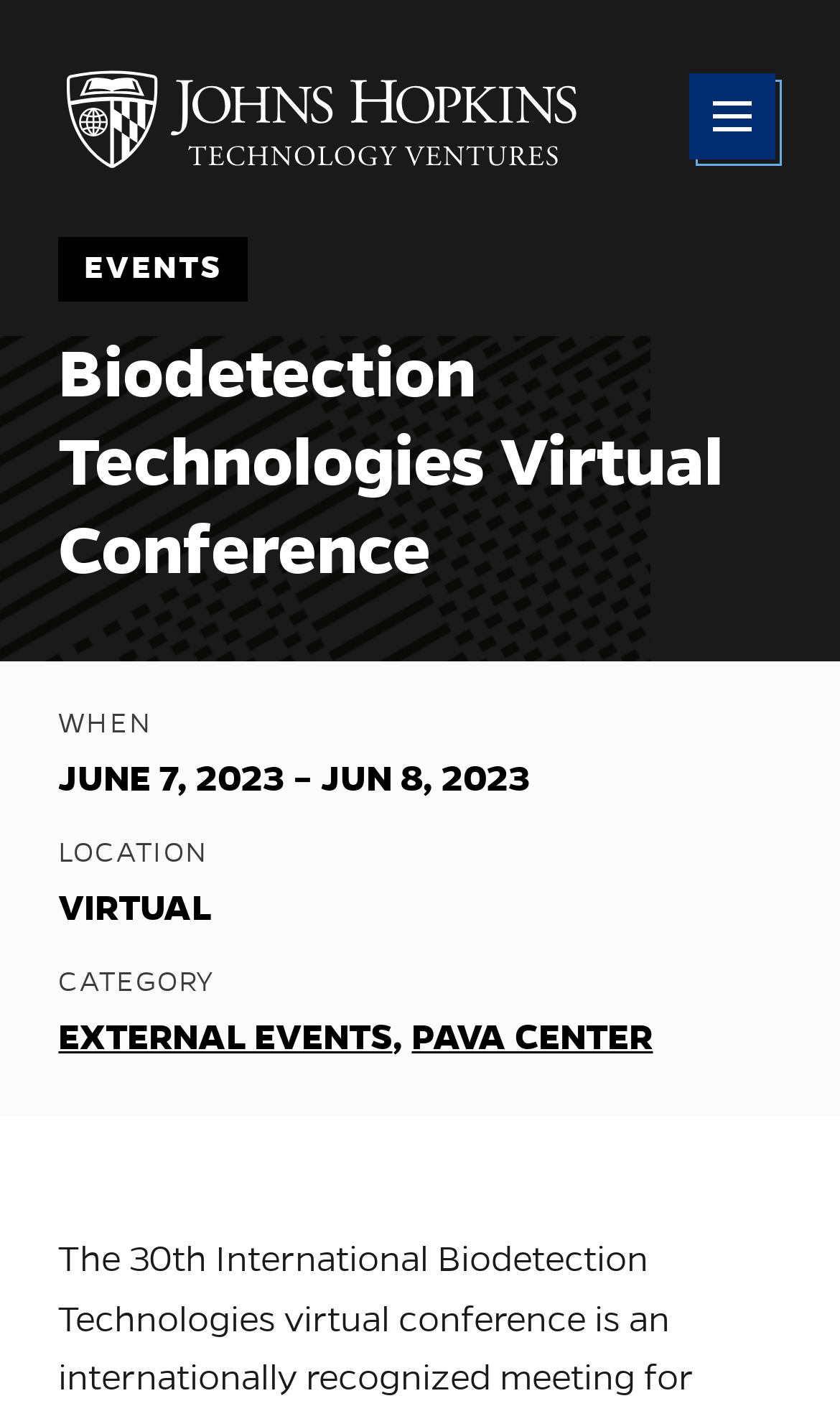Give the bounding box coordinates for this UI element: "External Events". The coordinates should be four float numbers between 0 and 1, arranged as [left, top, right, bottom].

[0.07, 0.724, 0.467, 0.752]